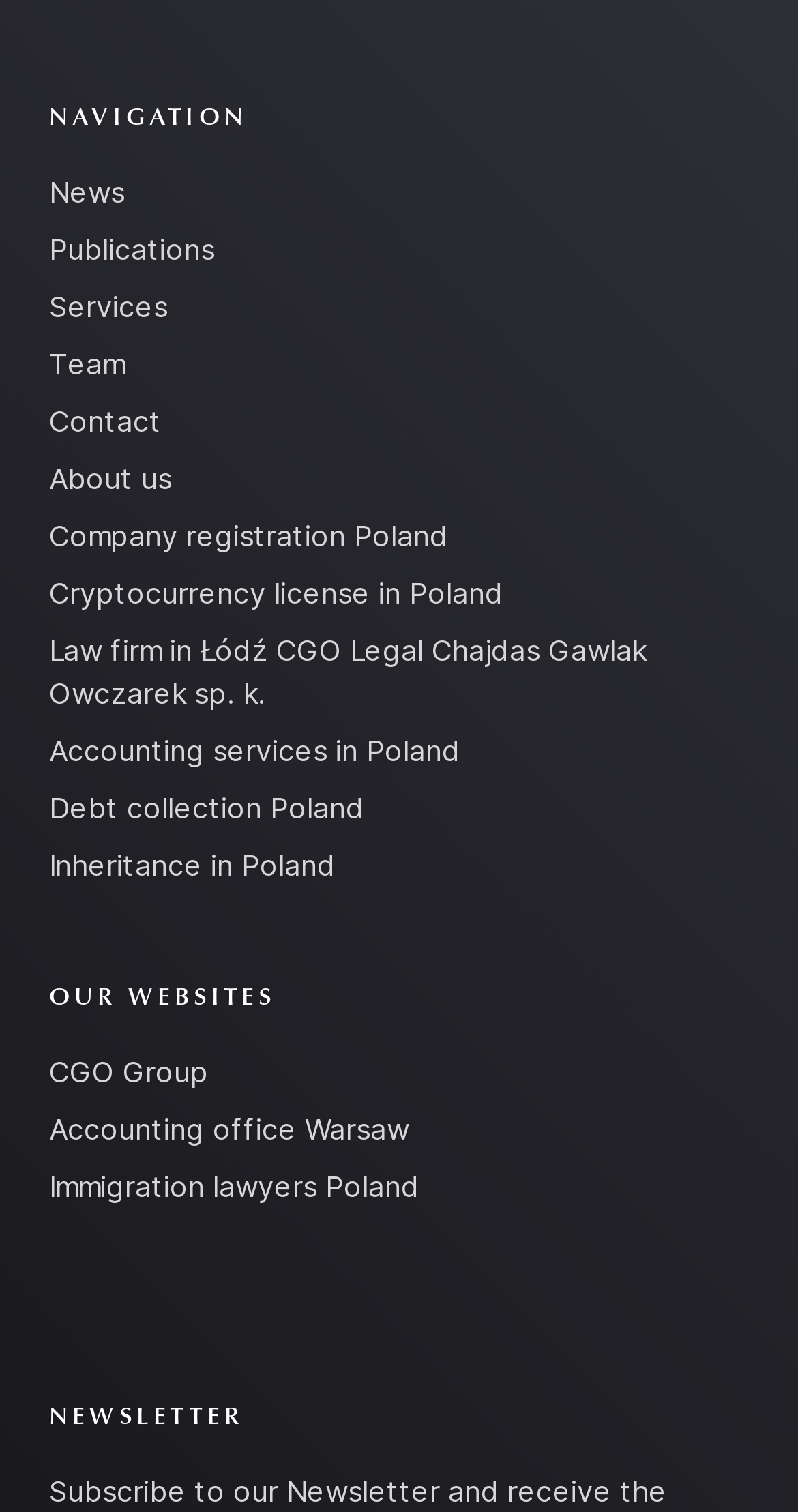Provide your answer in a single word or phrase: 
What is the first navigation item?

News